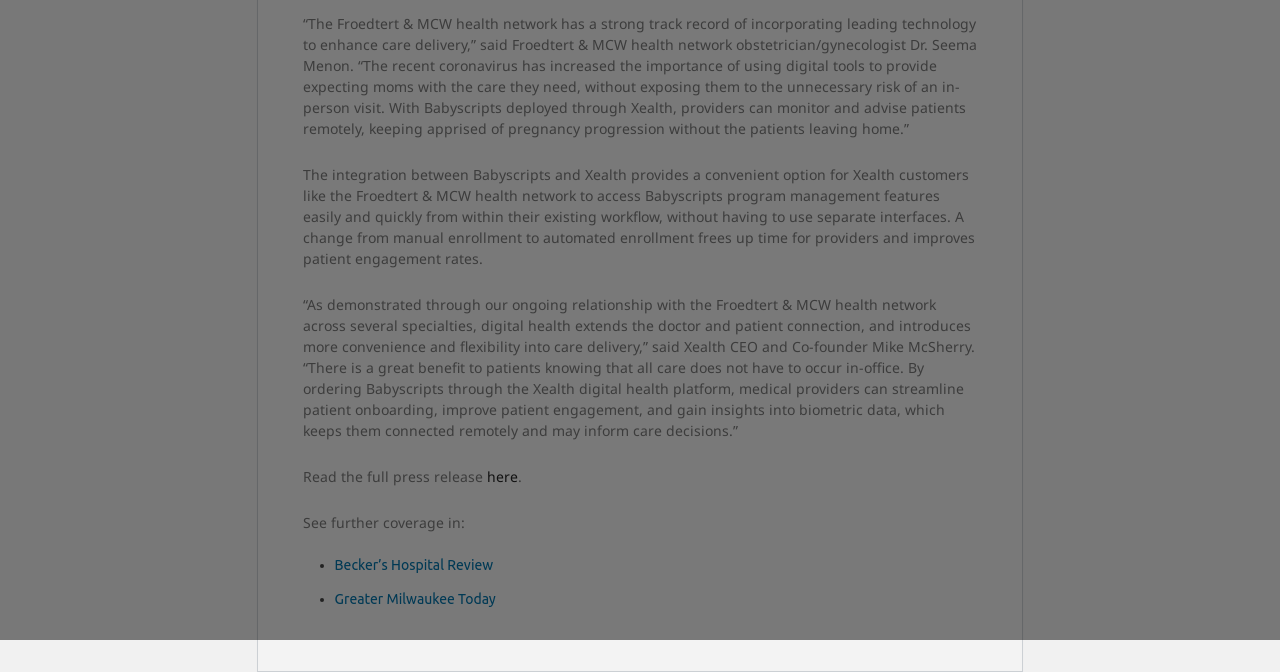Bounding box coordinates are specified in the format (top-left x, top-left y, bottom-right x, bottom-right y). All values are floating point numbers bounded between 0 and 1. Please provide the bounding box coordinate of the region this sentence describes: Greater Milwaukee Today

[0.261, 0.88, 0.387, 0.904]